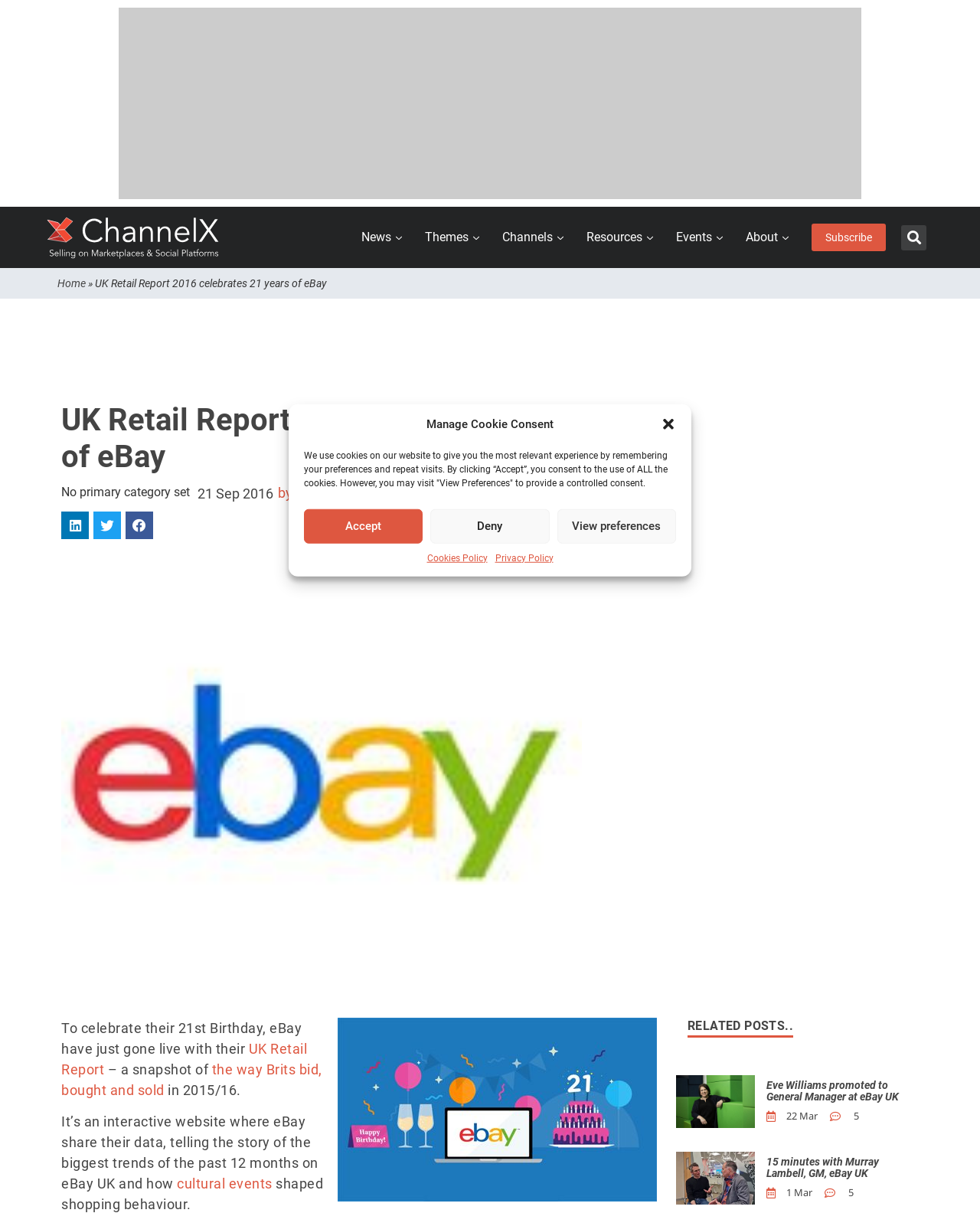Kindly determine the bounding box coordinates for the area that needs to be clicked to execute this instruction: "Go to the News page".

[0.361, 0.177, 0.418, 0.215]